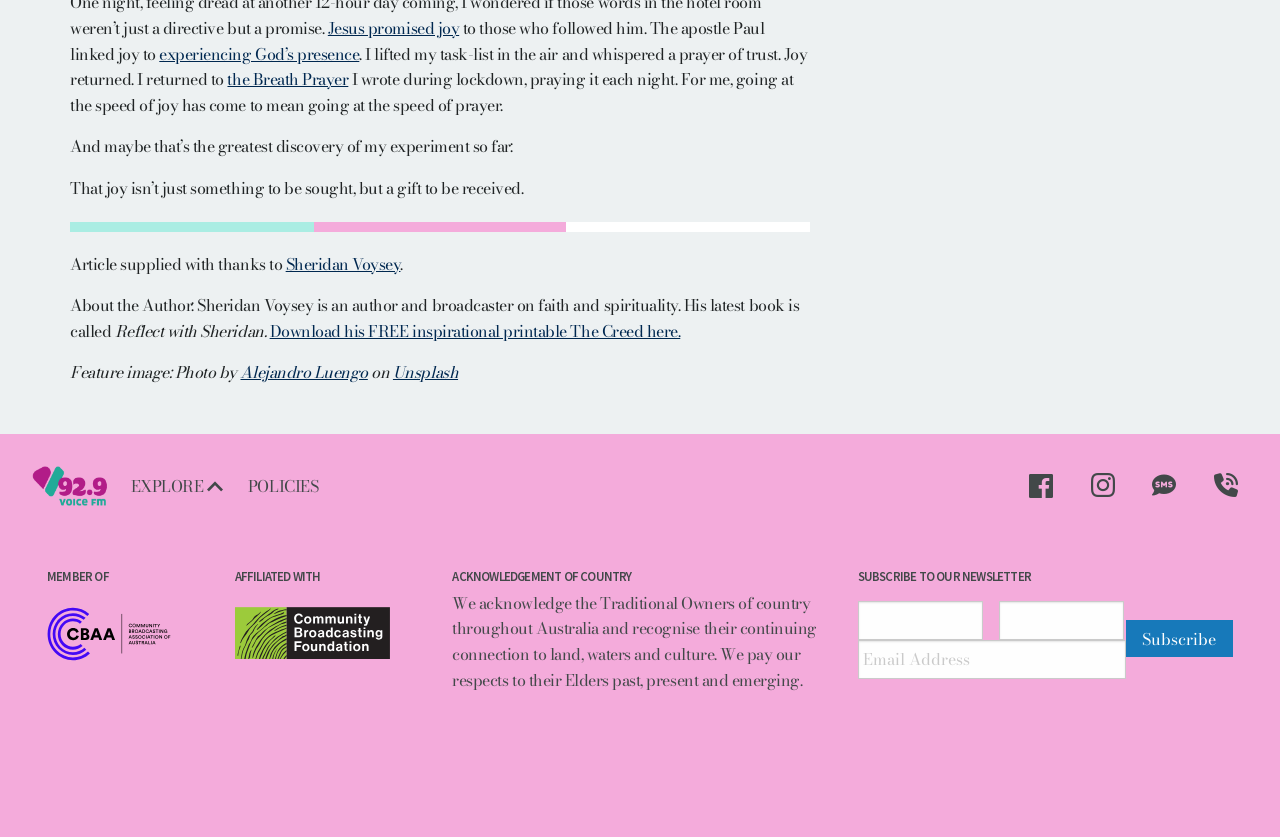Answer the question with a single word or phrase: 
What is the name of the prayer mentioned in the article?

The Breath Prayer